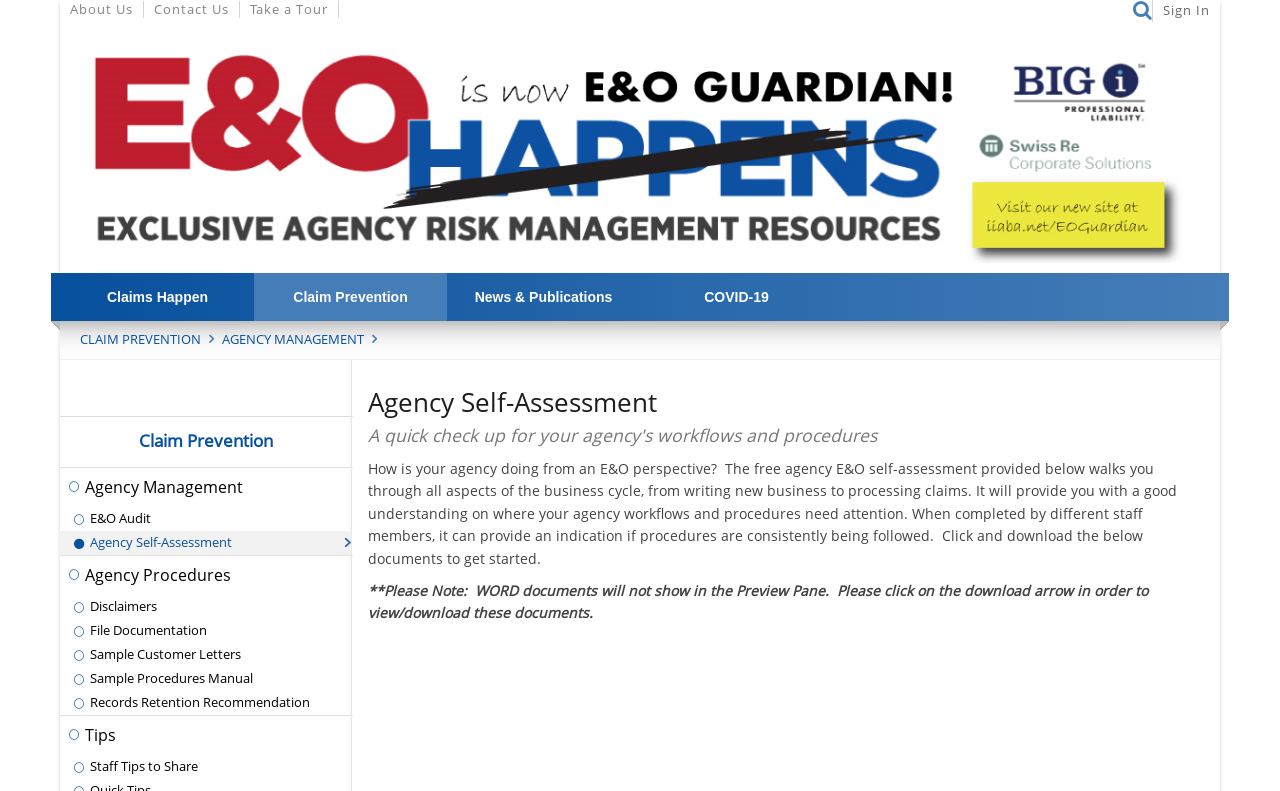Based on the visual content of the image, answer the question thoroughly: What is the purpose of the agency E&O self-assessment?

The purpose of the agency E&O self-assessment is to identify areas for improvement in the agency's workflows and procedures, as stated in the text 'How is your agency doing from an E&O perspective? ... It will provide you with a good understanding on where your agency workflows and procedures need attention.'